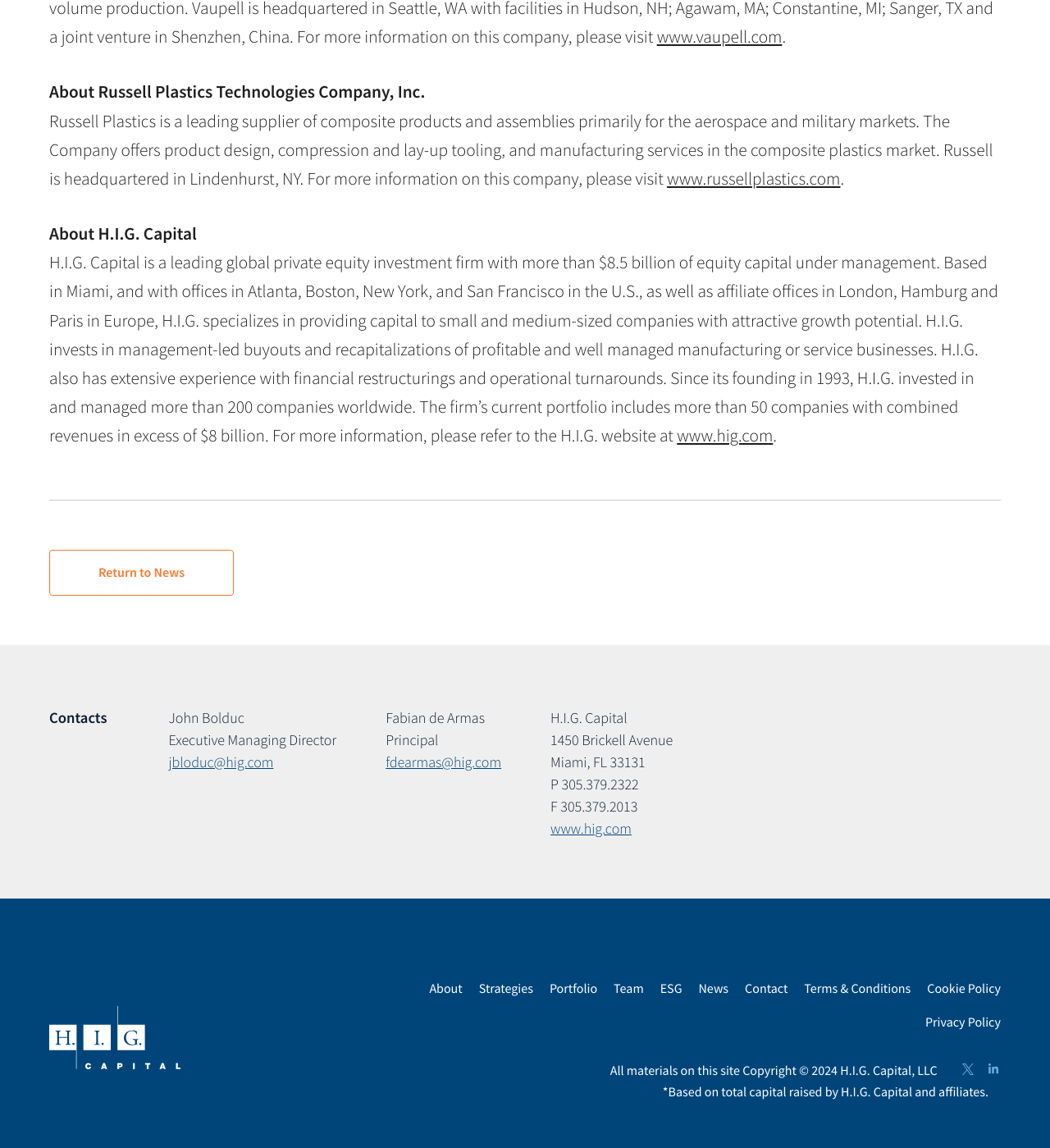Specify the bounding box coordinates of the element's region that should be clicked to achieve the following instruction: "Return to News". The bounding box coordinates consist of four float numbers between 0 and 1, in the format [left, top, right, bottom].

[0.047, 0.479, 0.223, 0.519]